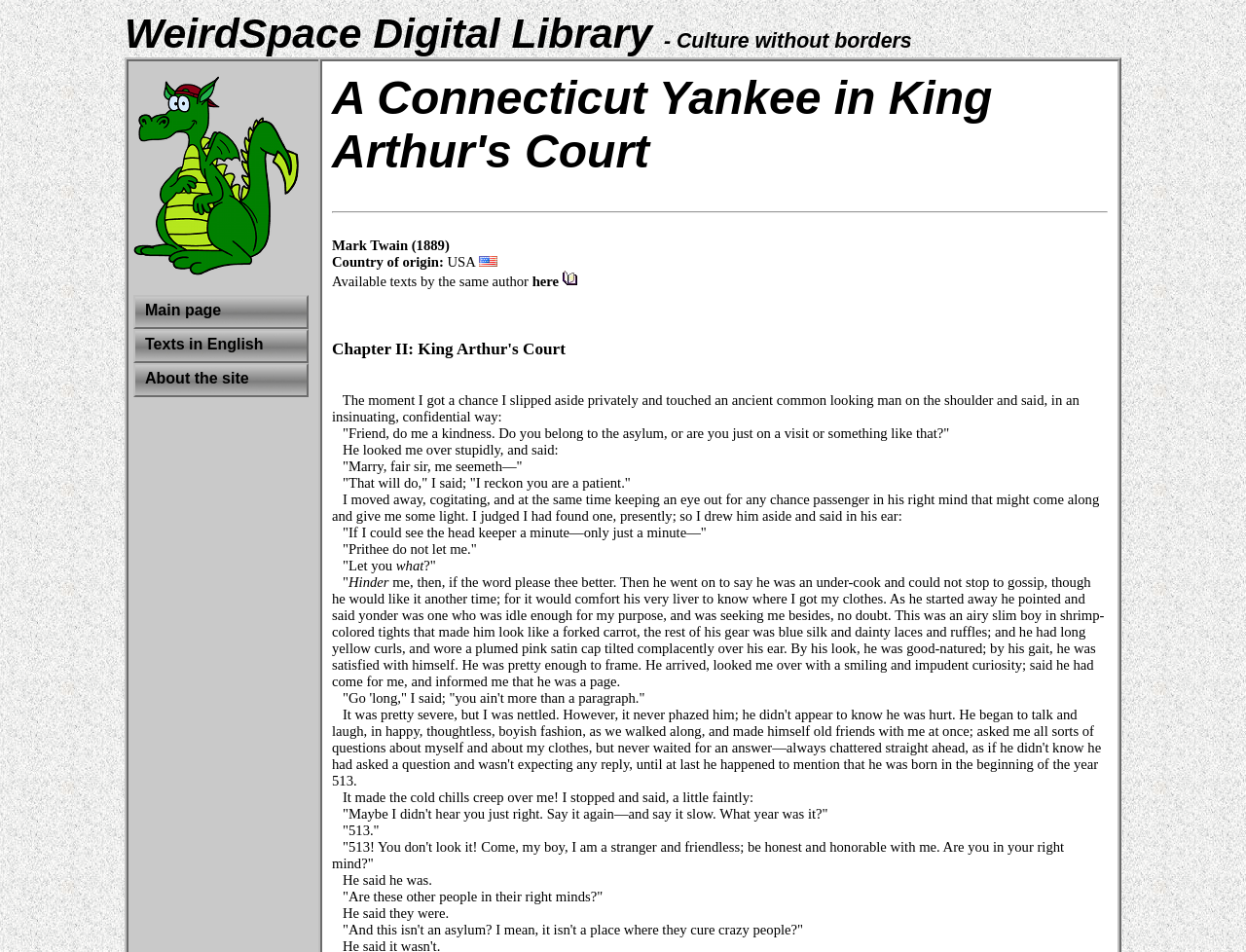Using the element description: "here", determine the bounding box coordinates. The coordinates should be in the format [left, top, right, bottom], with values between 0 and 1.

[0.427, 0.287, 0.464, 0.303]